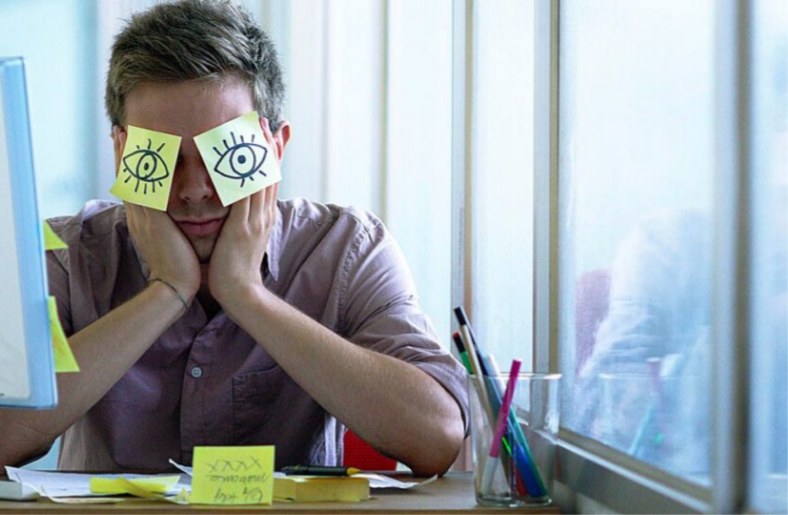Examine the image and give a thorough answer to the following question:
What is in the glass cup?

The glass cup is filled with pens and highlighters, which are typical office supplies and add to the scene's casual work aesthetic.